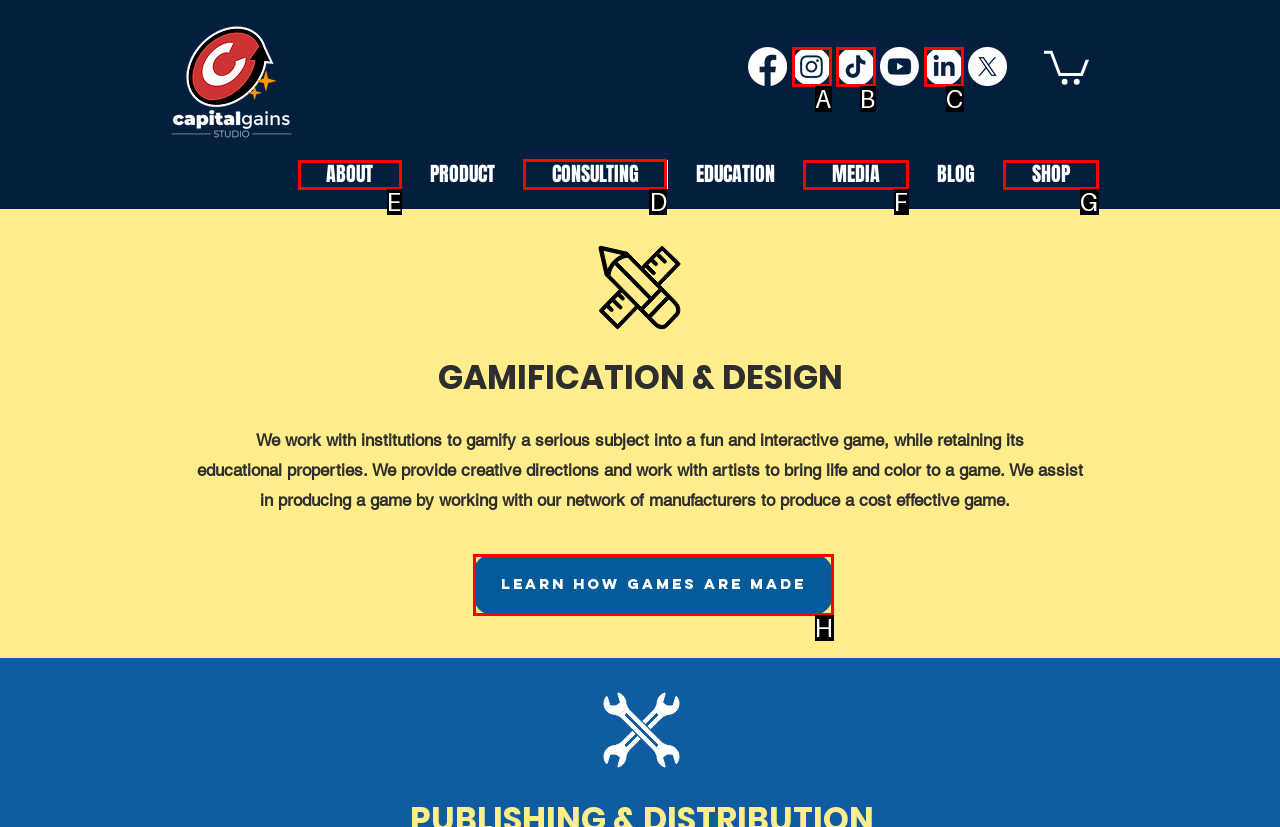Determine which option should be clicked to carry out this task: Check the price of the tour
State the letter of the correct choice from the provided options.

None